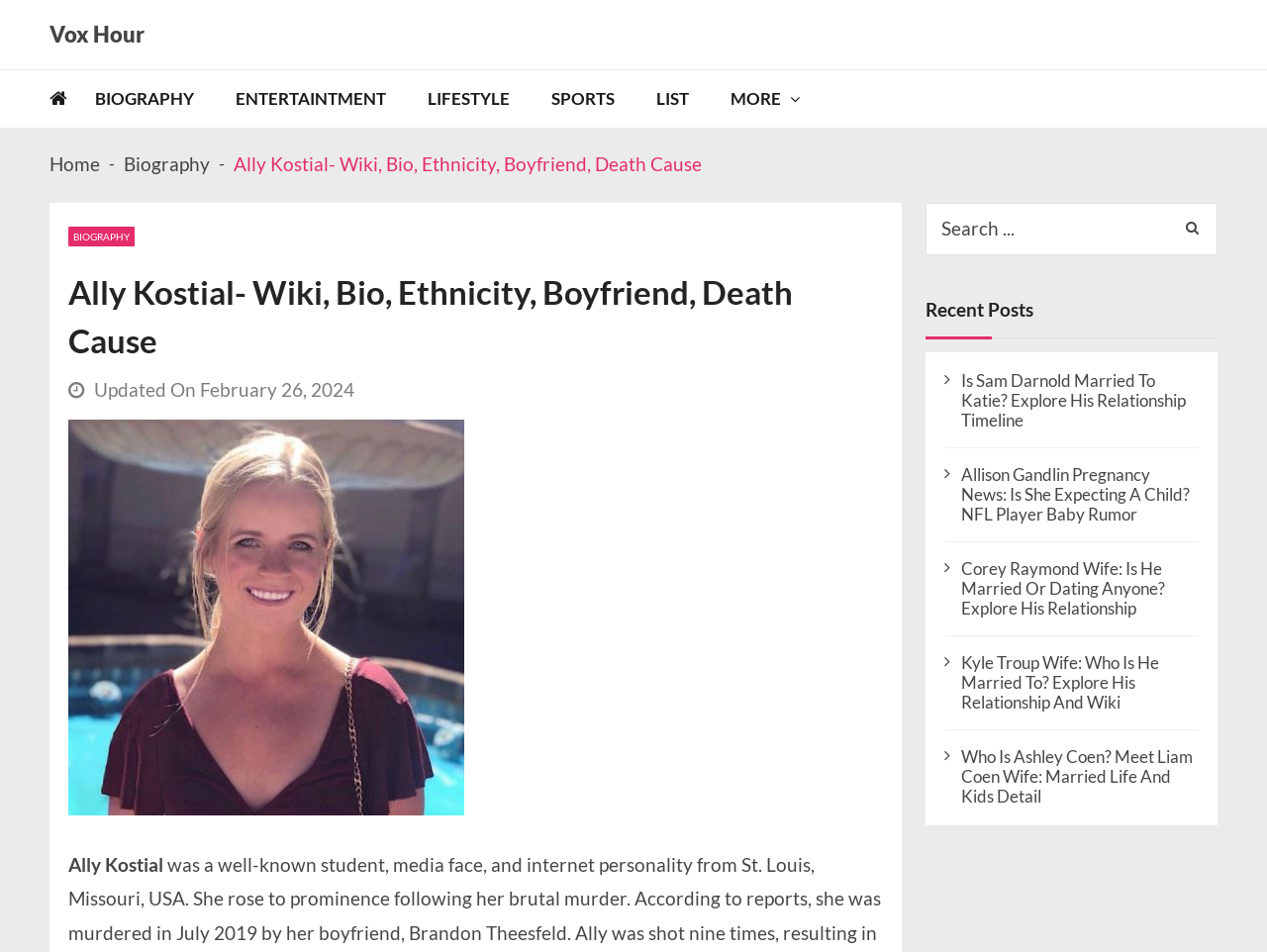Locate the bounding box coordinates of the clickable element to fulfill the following instruction: "Go to Vox Hour page". Provide the coordinates as four float numbers between 0 and 1 in the format [left, top, right, bottom].

[0.039, 0.025, 0.114, 0.048]